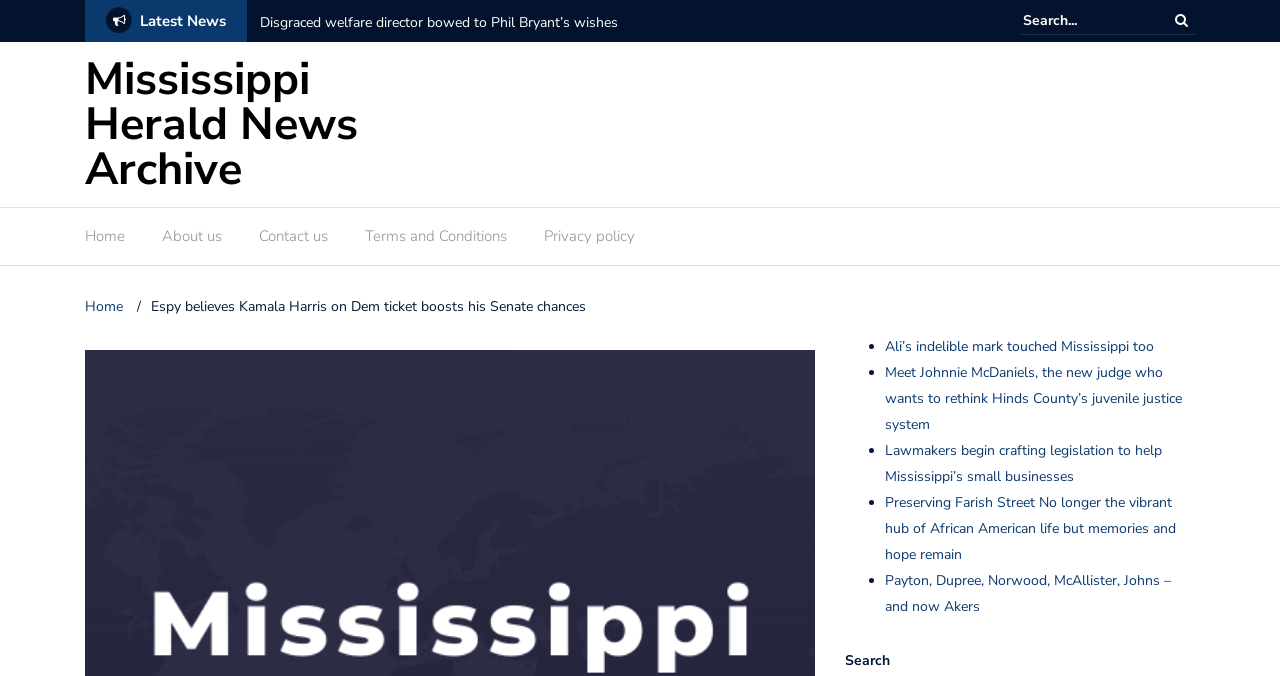Locate the UI element that matches the description Privacy policy in the webpage screenshot. Return the bounding box coordinates in the format (top-left x, top-left y, bottom-right x, bottom-right y), with values ranging from 0 to 1.

[0.425, 0.33, 0.496, 0.383]